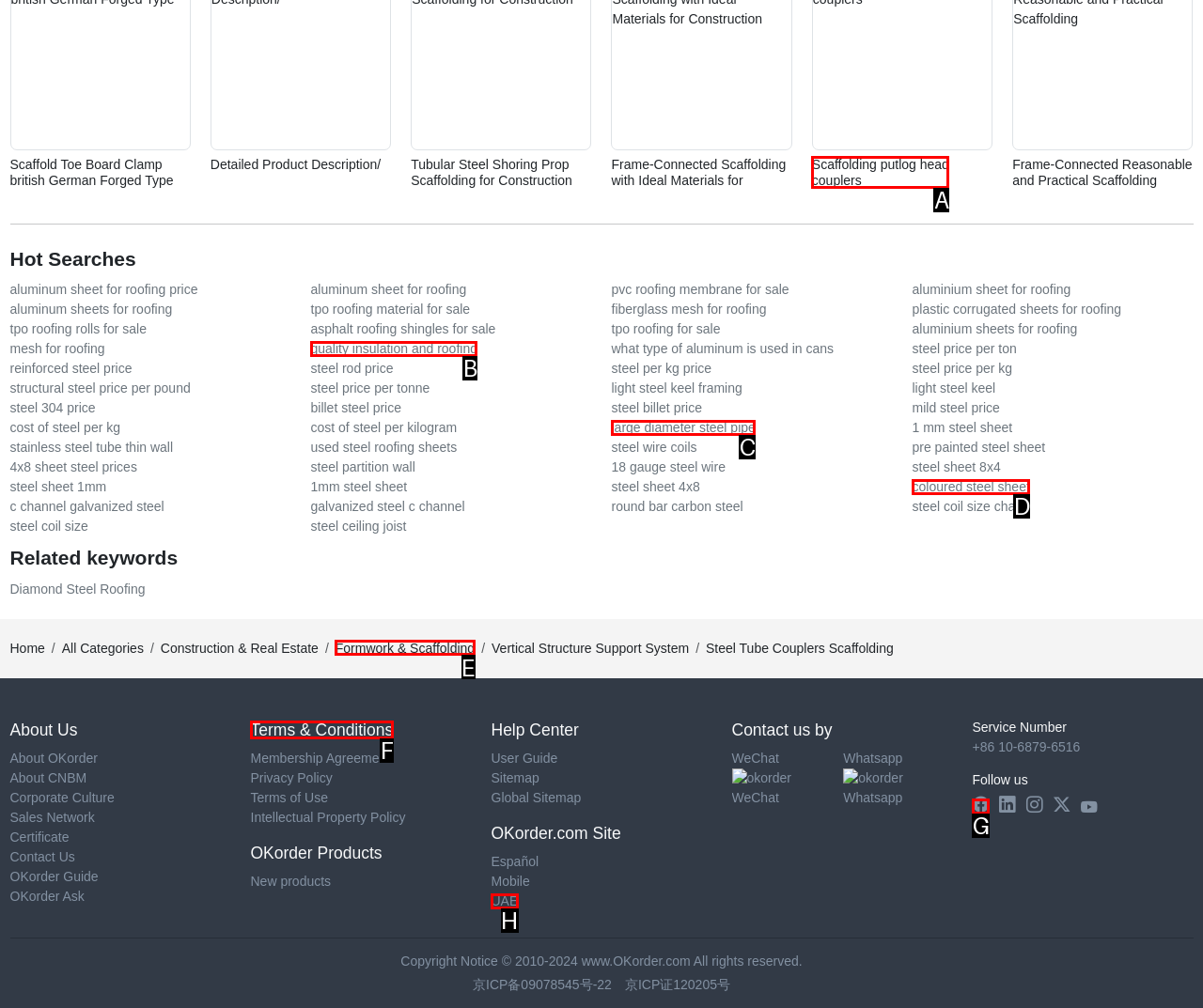Which HTML element should be clicked to fulfill the following task: Check the 'Terms & Conditions'?
Reply with the letter of the appropriate option from the choices given.

F